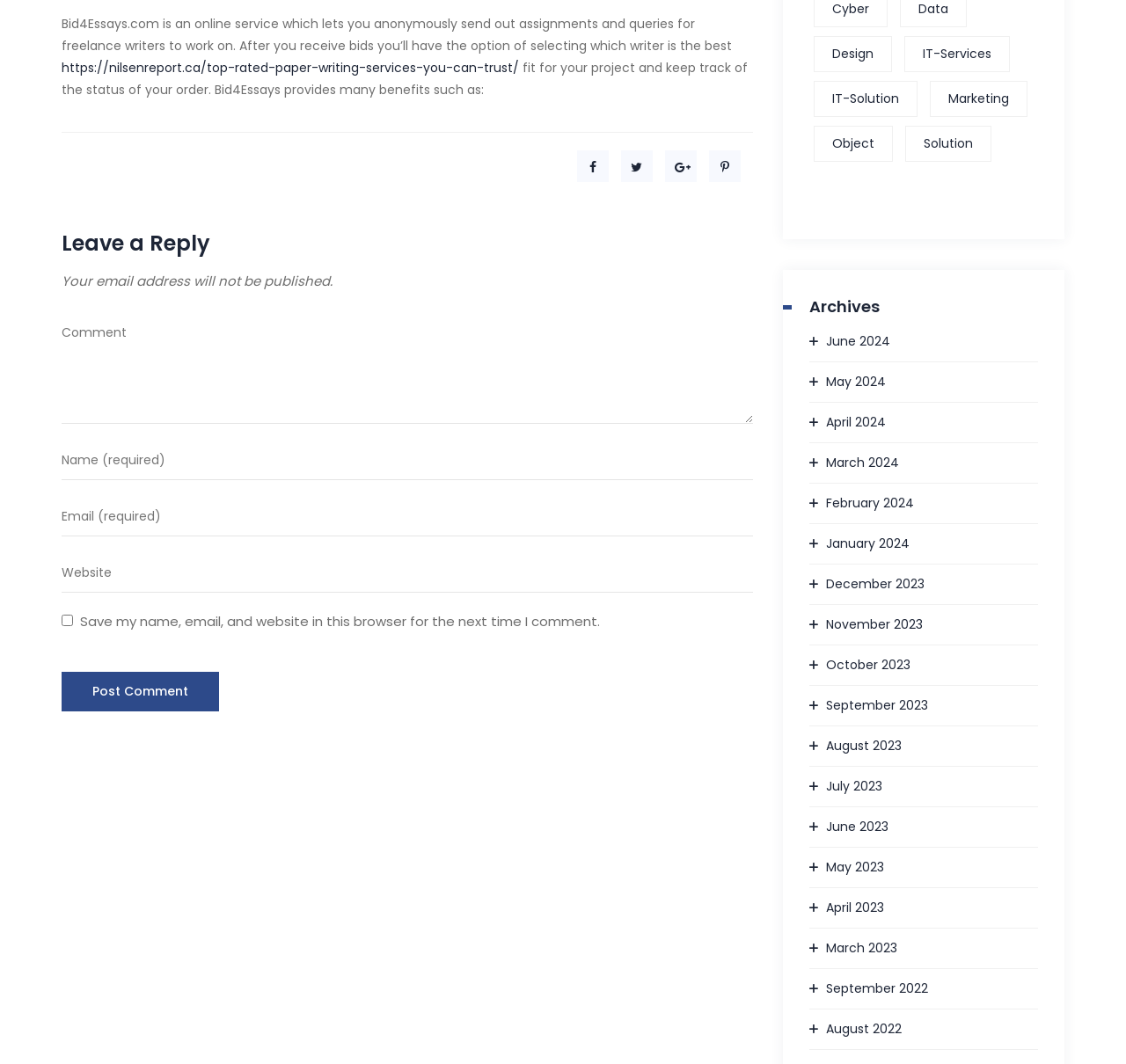Indicate the bounding box coordinates of the clickable region to achieve the following instruction: "Select a category from the 'Design' link."

[0.723, 0.034, 0.792, 0.068]